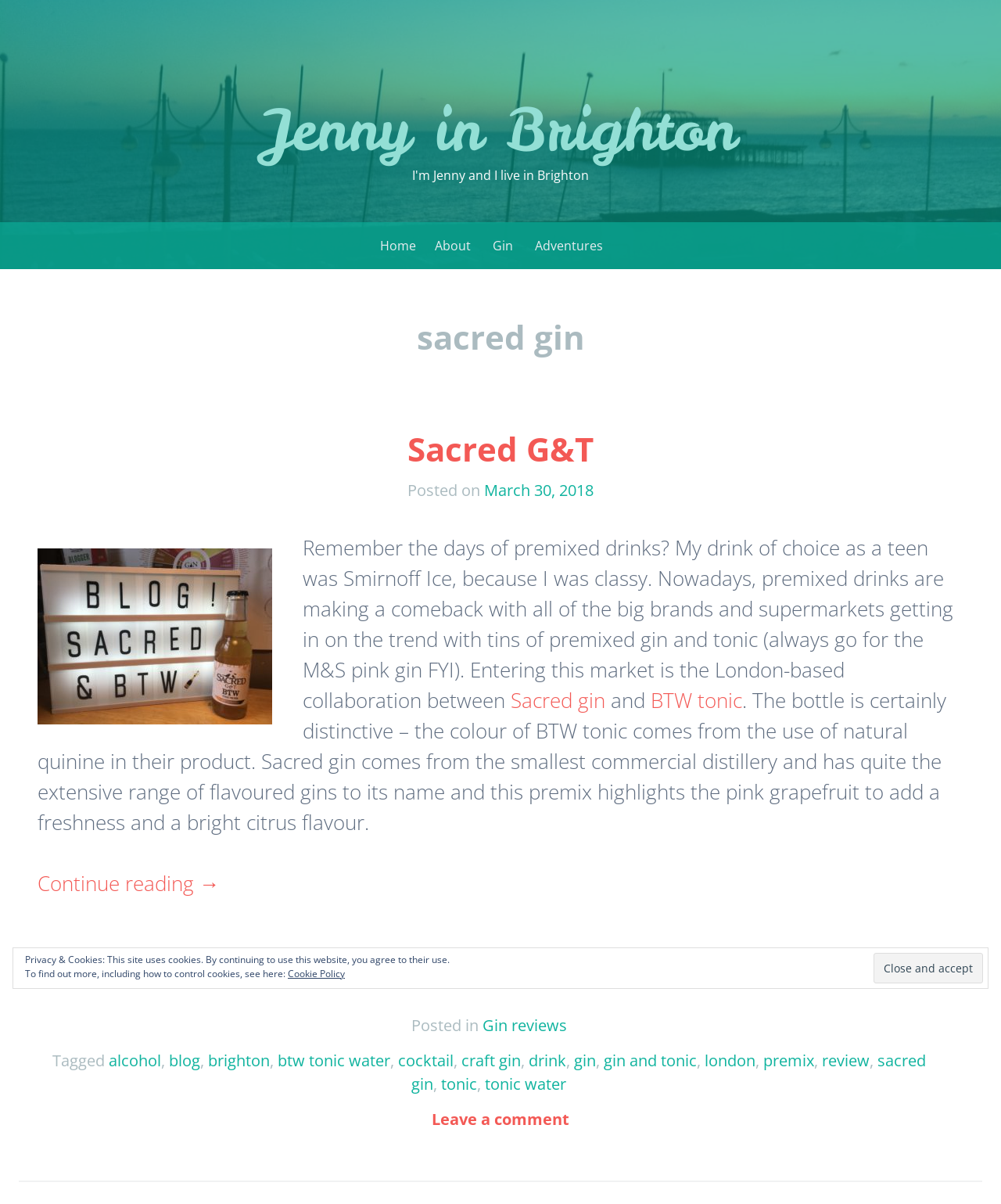Please answer the following question using a single word or phrase: 
What is the brand of the gin being reviewed?

Sacred gin